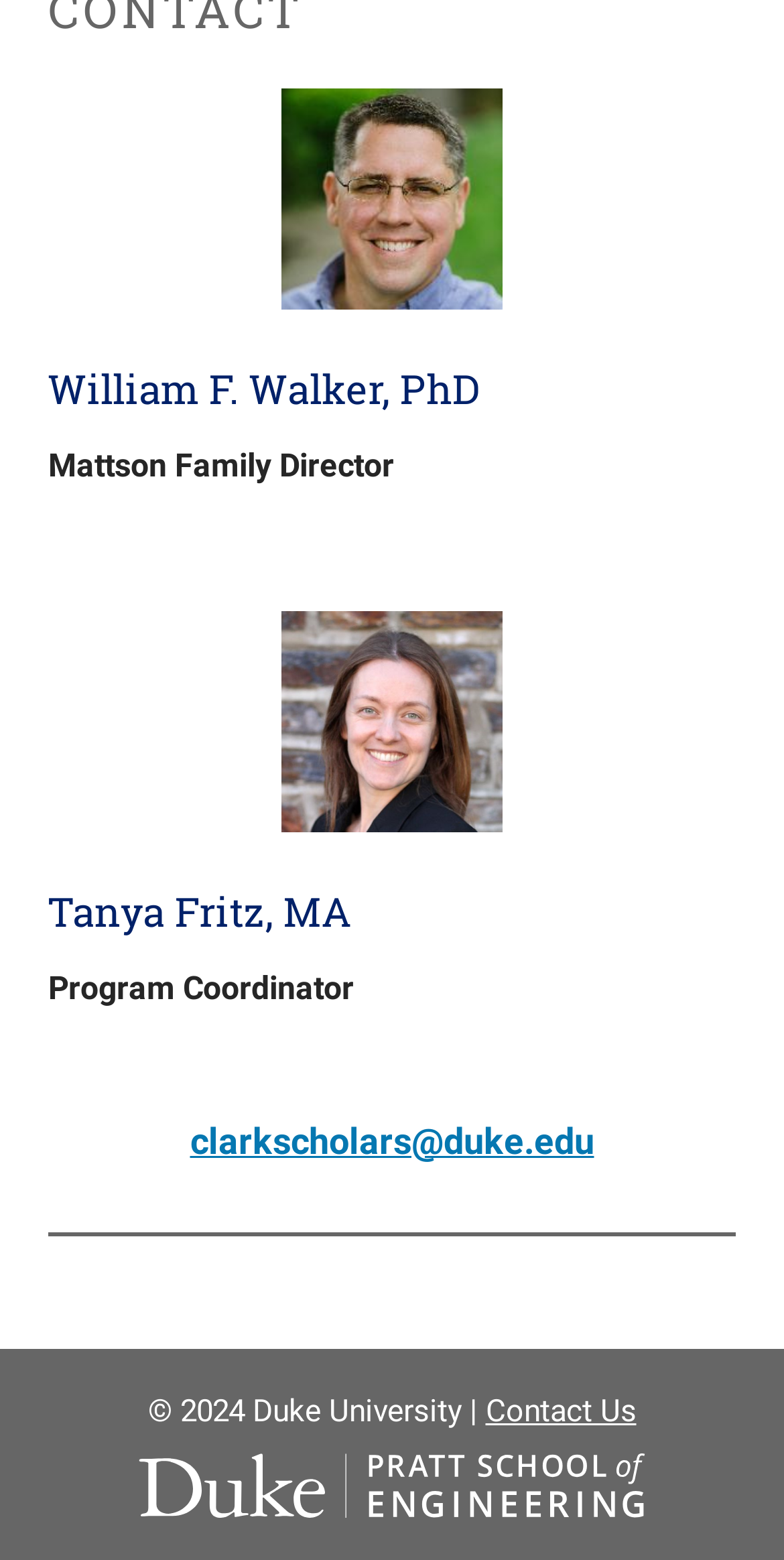What is the year of copyright mentioned on this page?
Refer to the image and give a detailed response to the question.

I found a StaticText element with the text '© 2024 Duke University |' which indicates the year of copyright mentioned on this page.